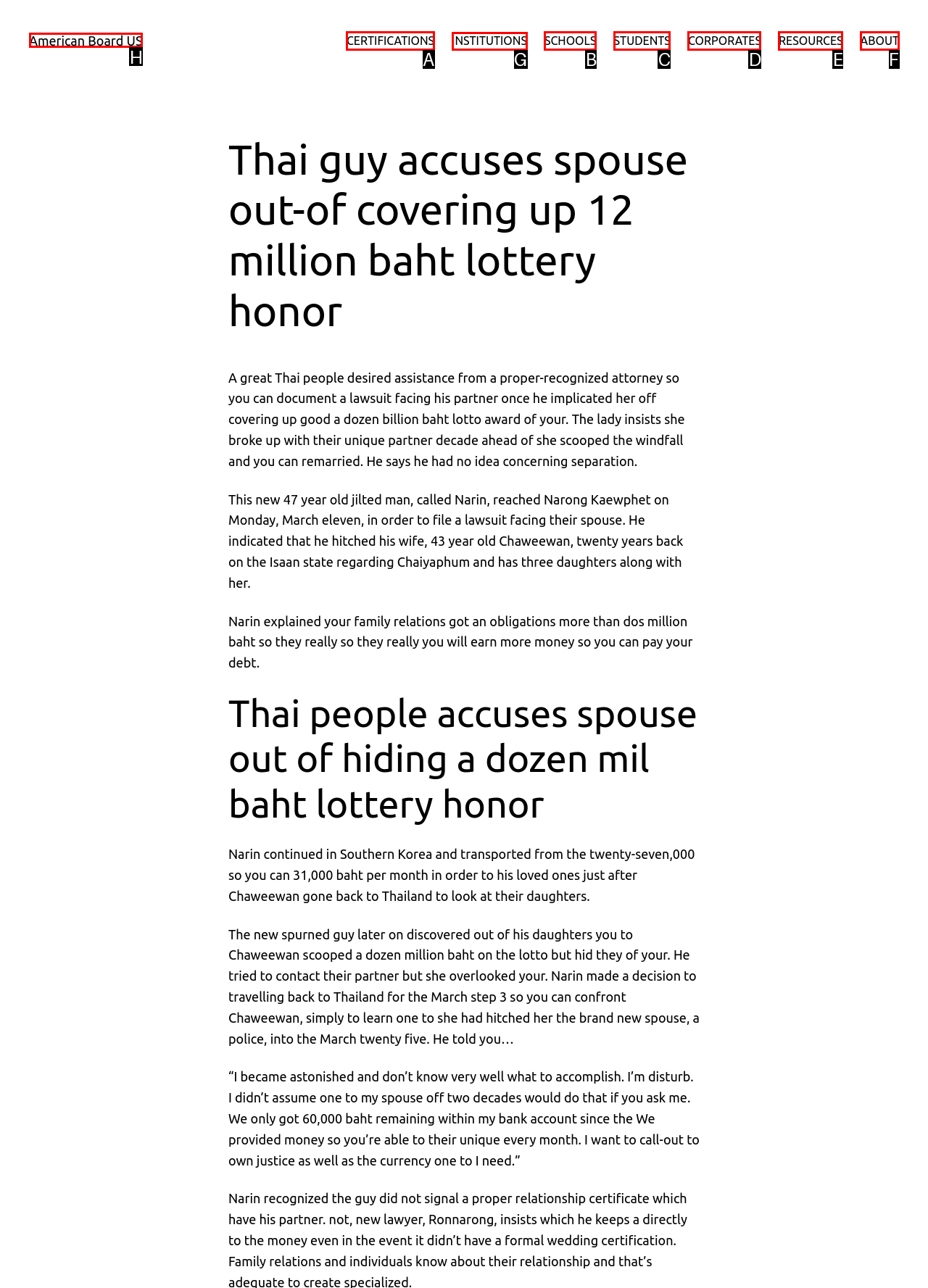Choose the letter of the UI element necessary for this task: Click on the 'INSTITUTIONS' link
Answer with the correct letter.

G